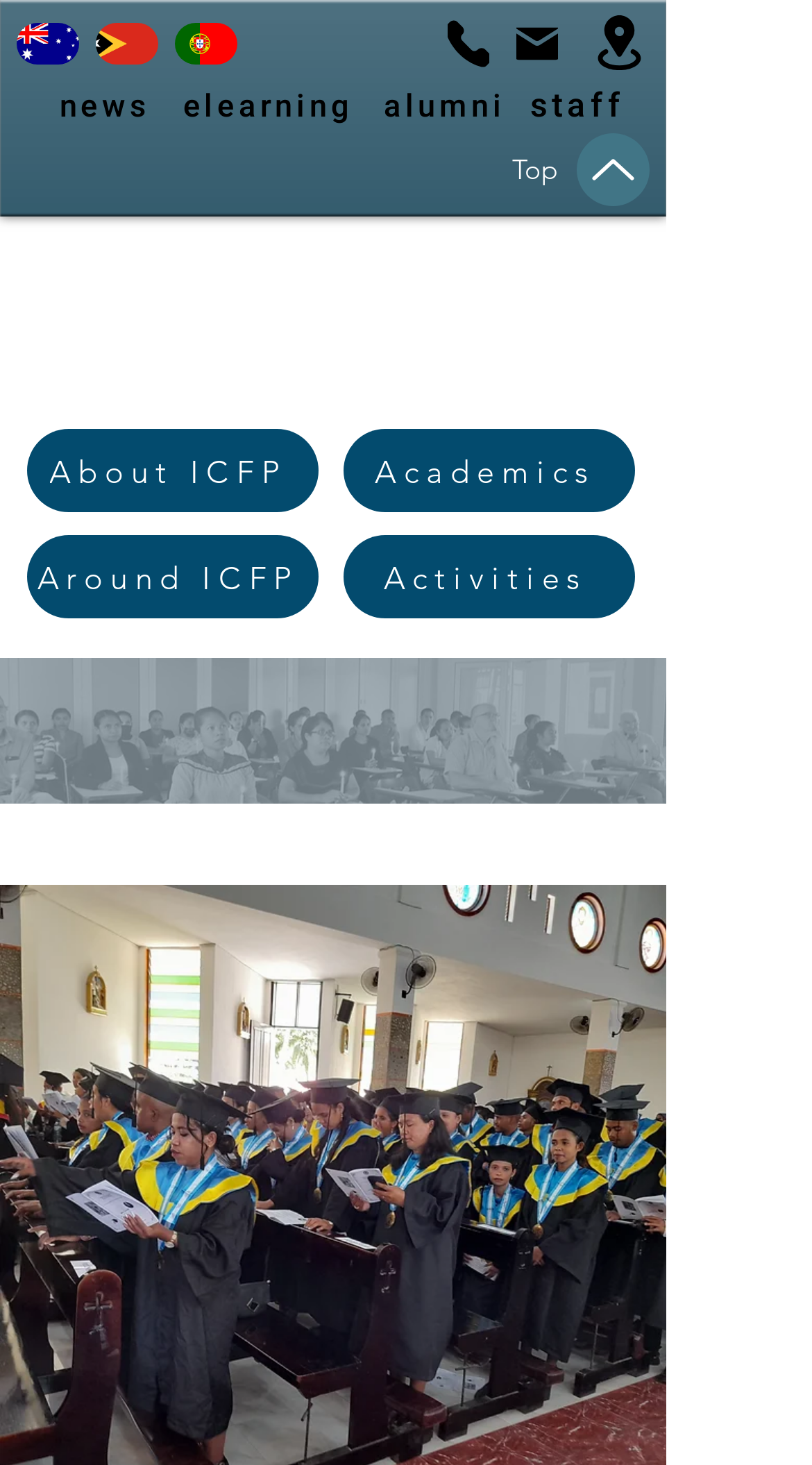Use a single word or phrase to respond to the question:
How many links are in the top navigation bar?

7